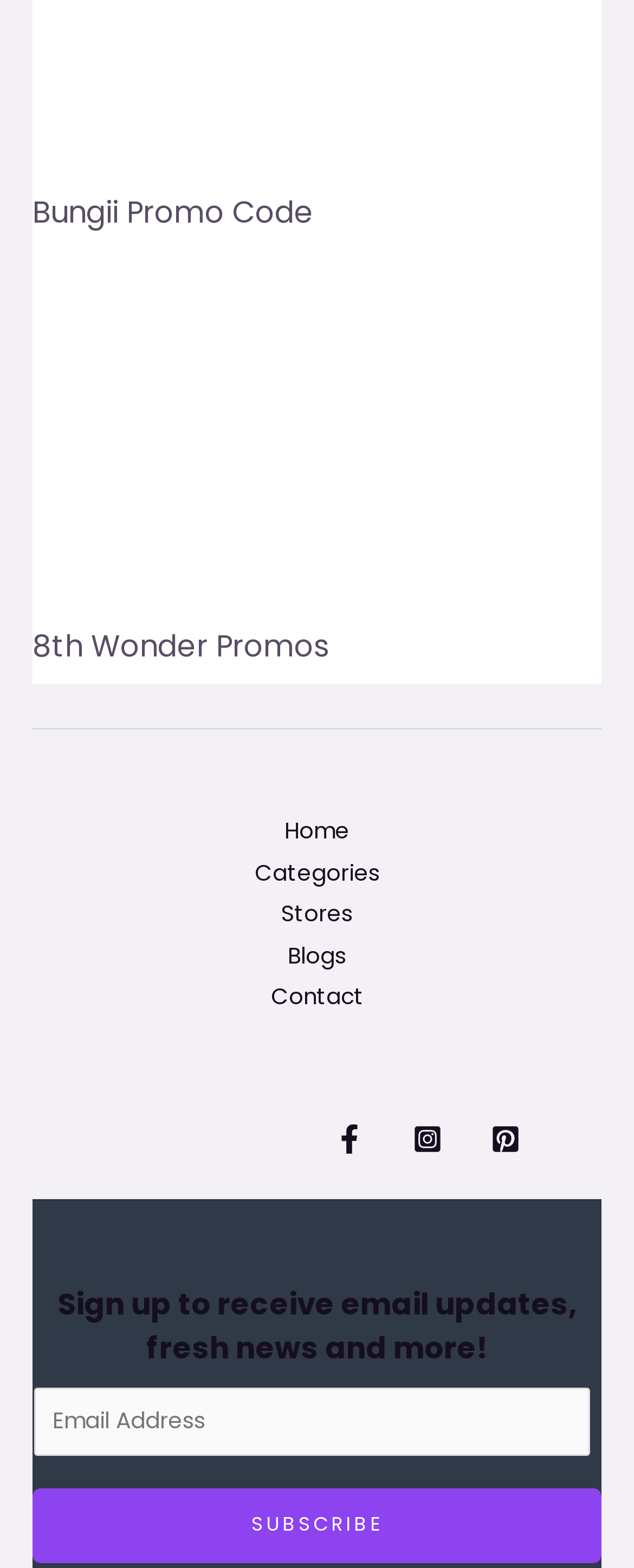How many social media links are present at the bottom of the webpage?
Provide a short answer using one word or a brief phrase based on the image.

3